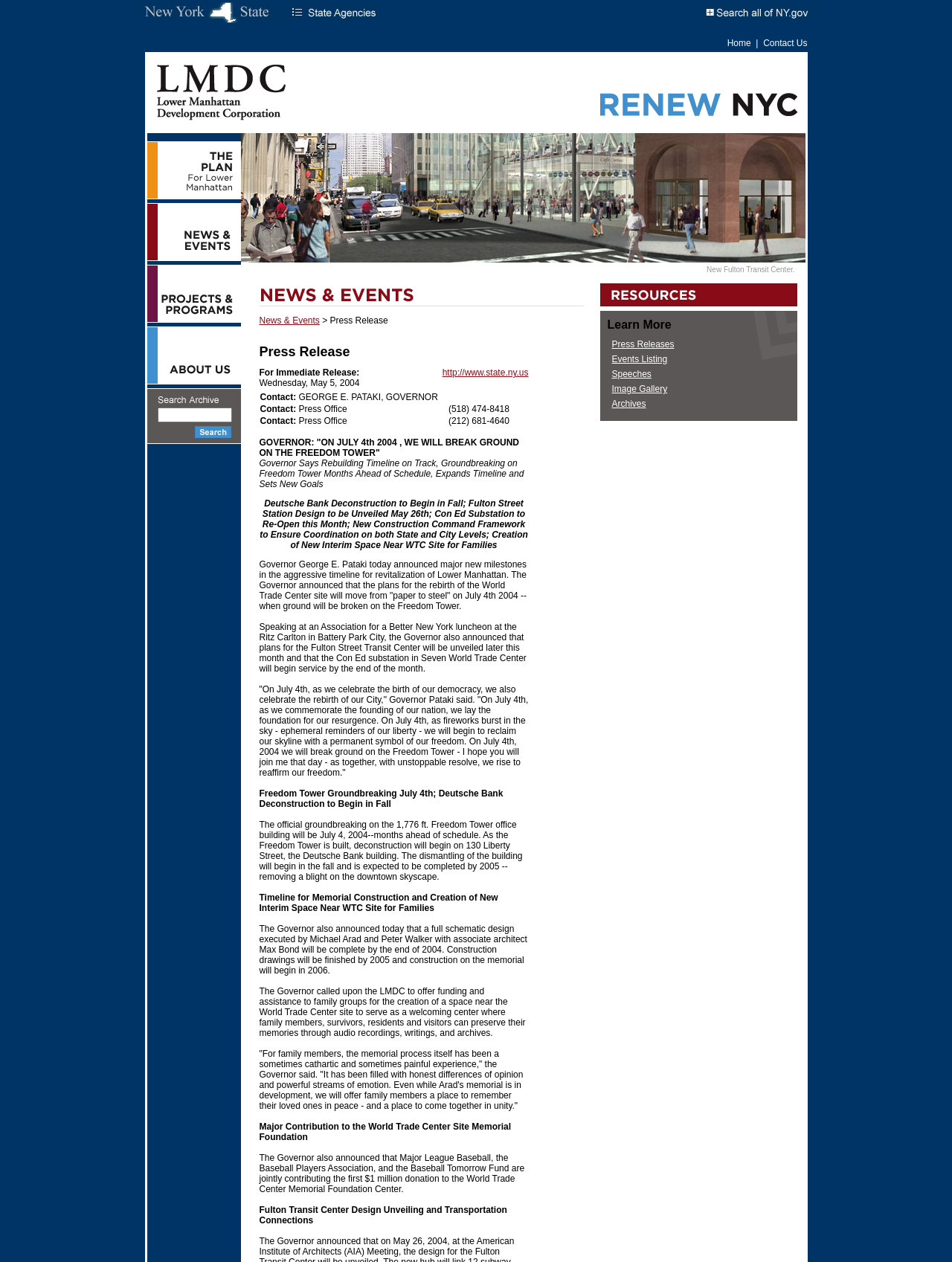Who is the Governor mentioned?
Examine the screenshot and reply with a single word or phrase.

George E. Pataki